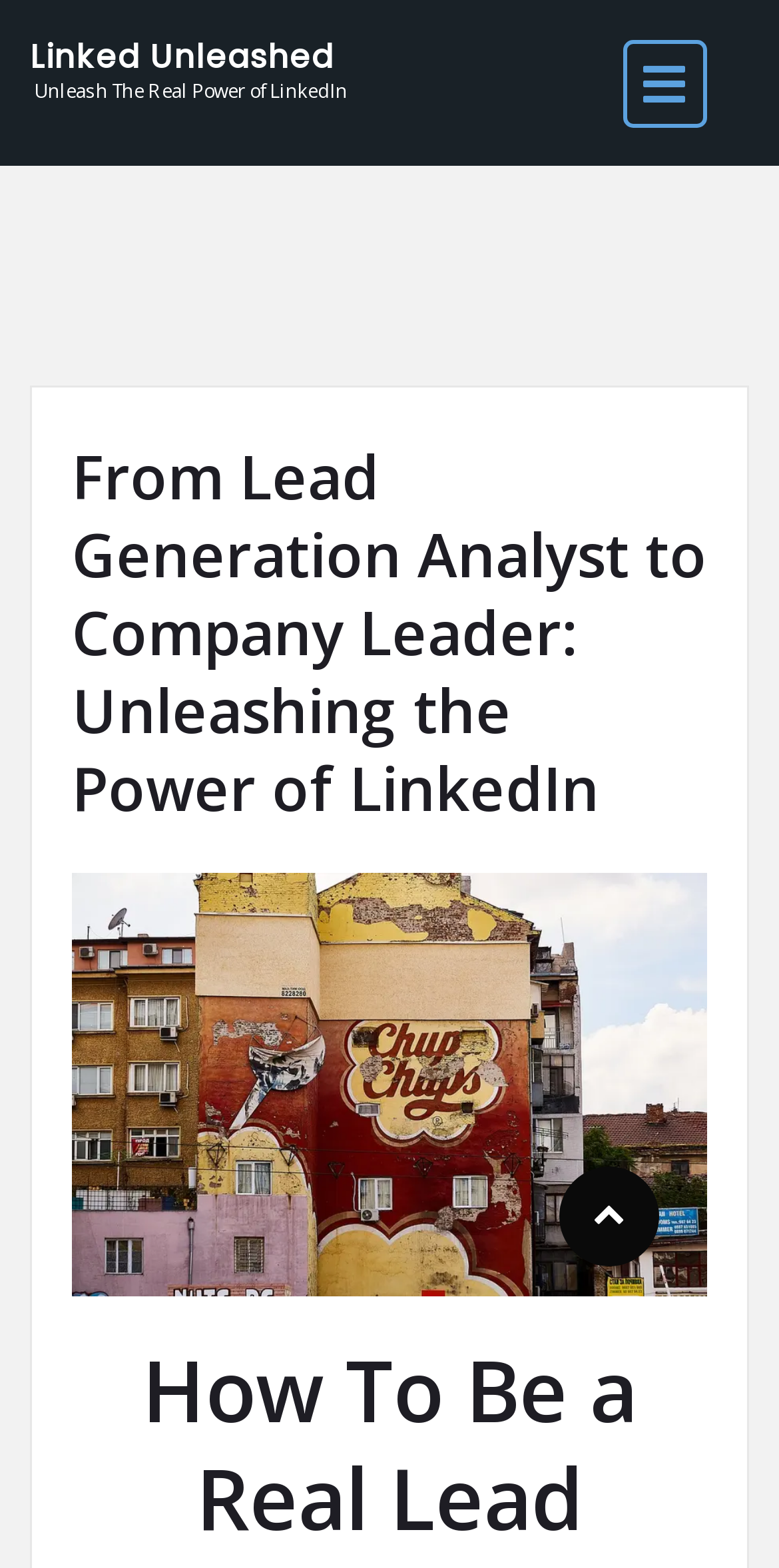Respond to the question below with a single word or phrase: What is the content of the figure element?

An image